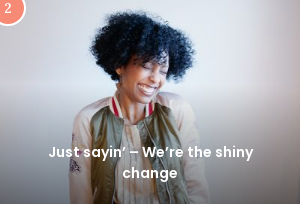What is written on the caption below the woman?
Based on the screenshot, give a detailed explanation to answer the question.

The caption below the woman reads 'Just sayin' – We're the shiny change', which suggests a theme of positivity and empowerment, aligning with the overall cheerful and lively atmosphere of the image.